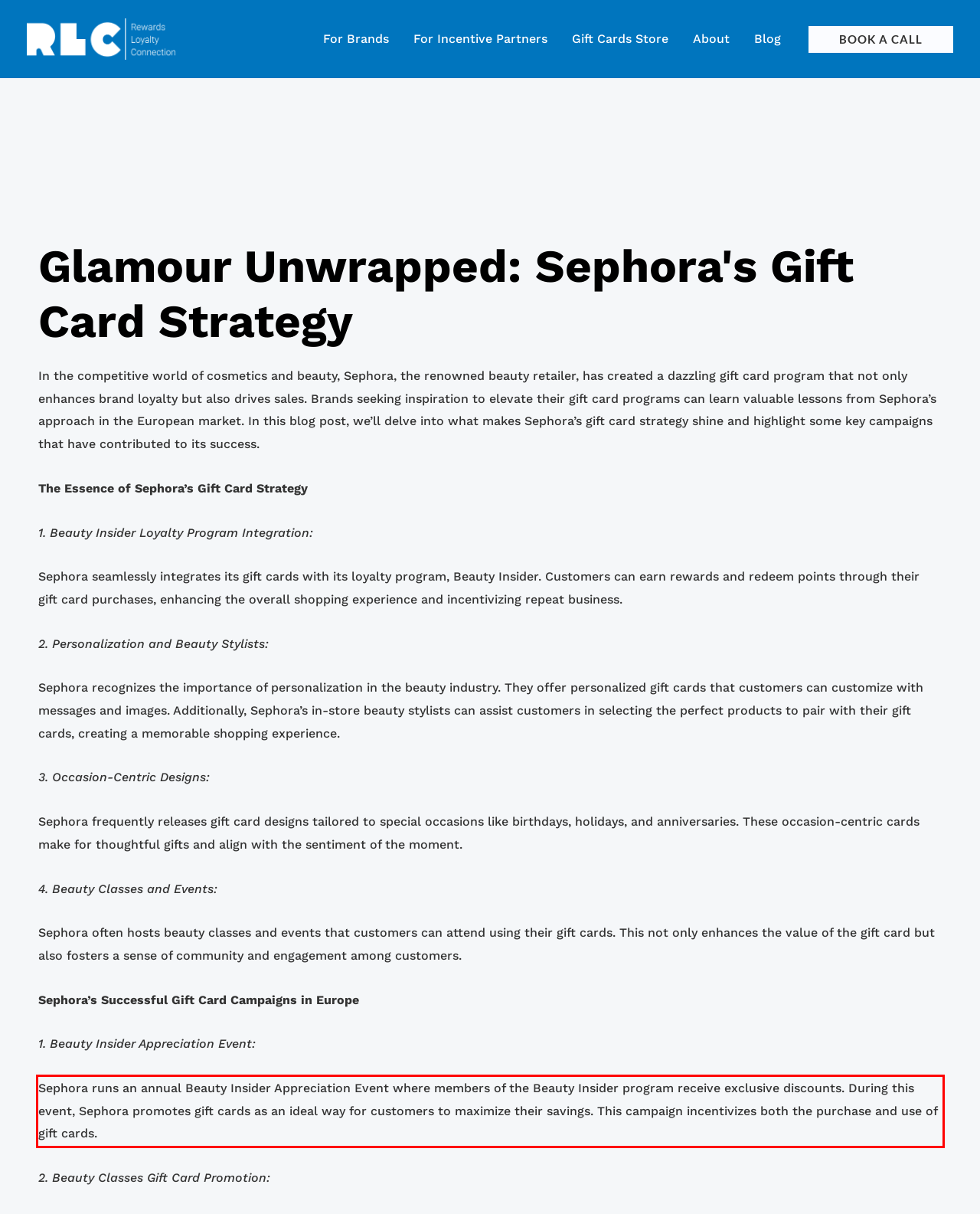Analyze the screenshot of the webpage that features a red bounding box and recognize the text content enclosed within this red bounding box.

Sephora runs an annual Beauty Insider Appreciation Event where members of the Beauty Insider program receive exclusive discounts. During this event, Sephora promotes gift cards as an ideal way for customers to maximize their savings. This campaign incentivizes both the purchase and use of gift cards.